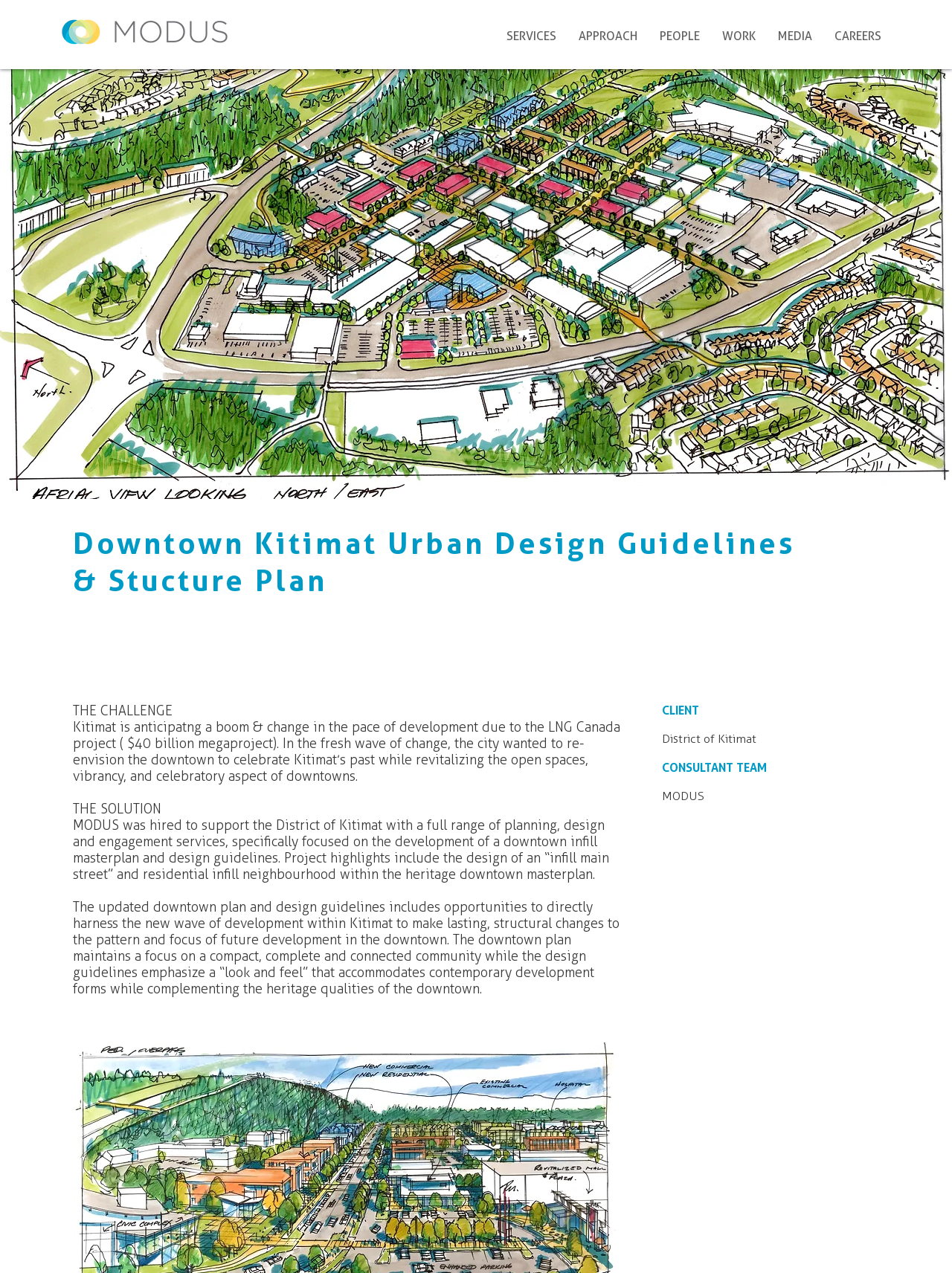Look at the image and write a detailed answer to the question: 
What is the name of the city in the webpage?

The webpage has a heading 'Downtown Kitimat Urban Design Guidelines & Structure Plan' which indicates that the city being referred to is Kitimat.